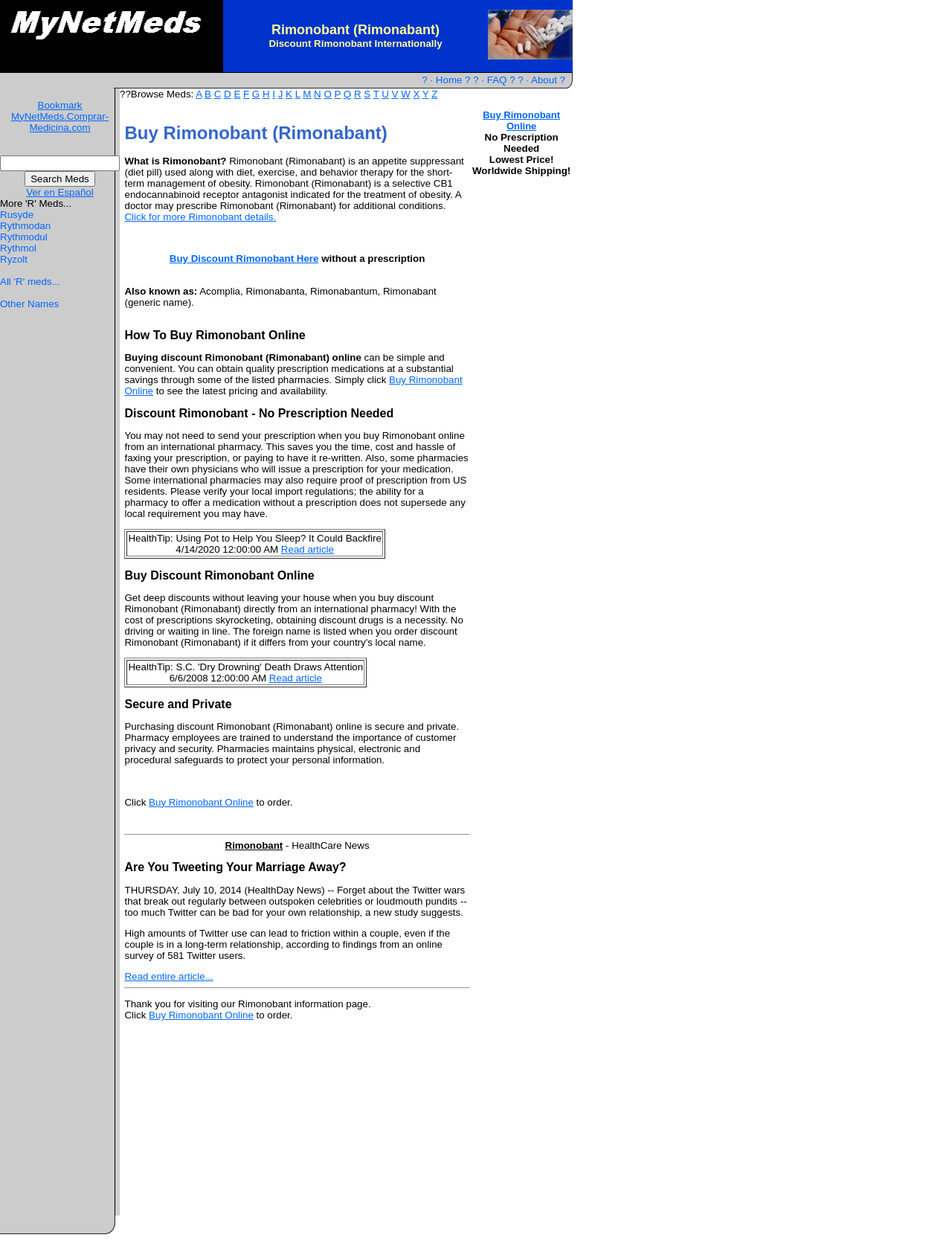Please respond to the question with a concise word or phrase:
Is purchasing Rimonobant online secure?

Yes